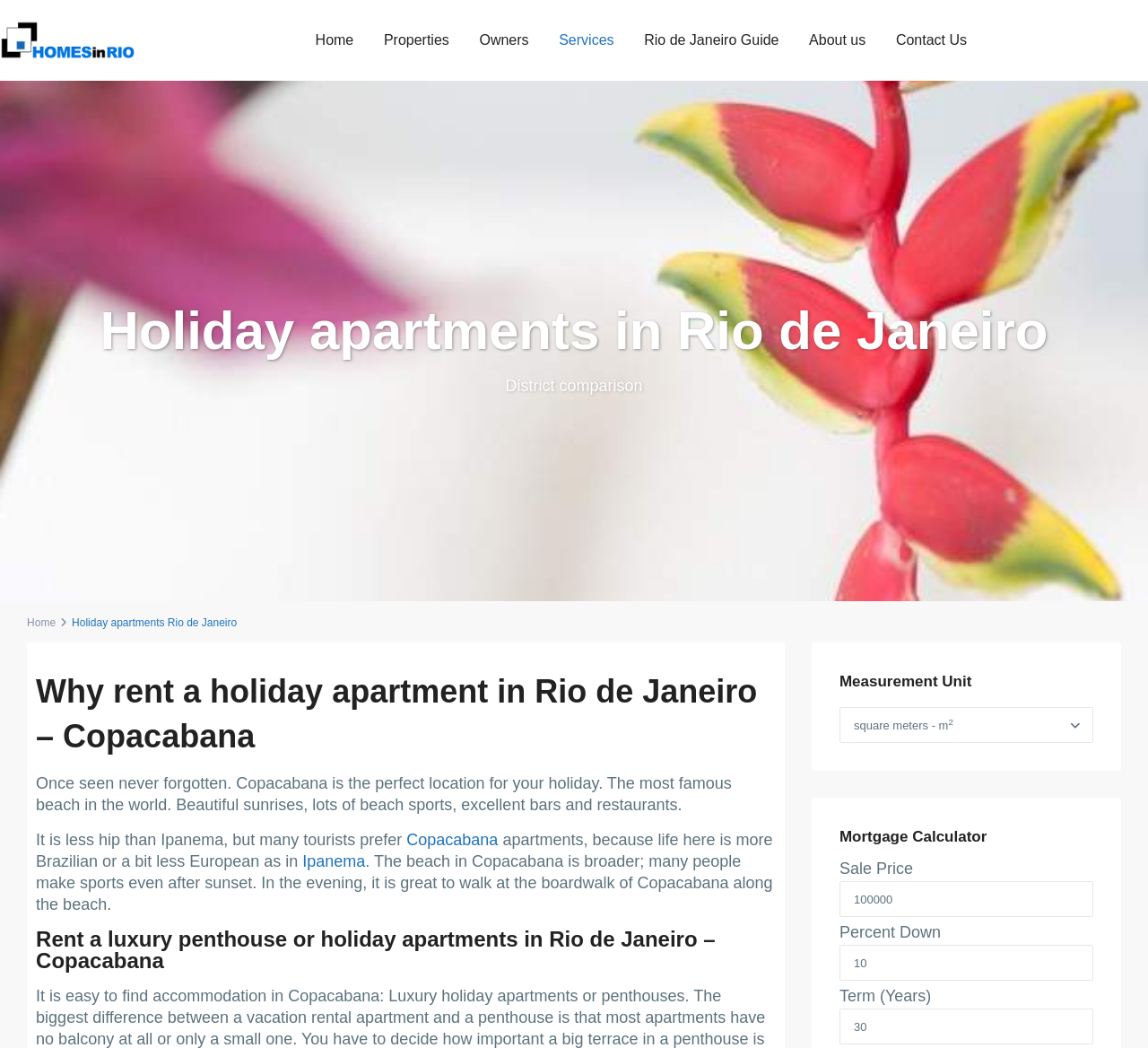Identify the coordinates of the bounding box for the element that must be clicked to accomplish the instruction: "Read about Copacabana".

[0.354, 0.793, 0.434, 0.81]